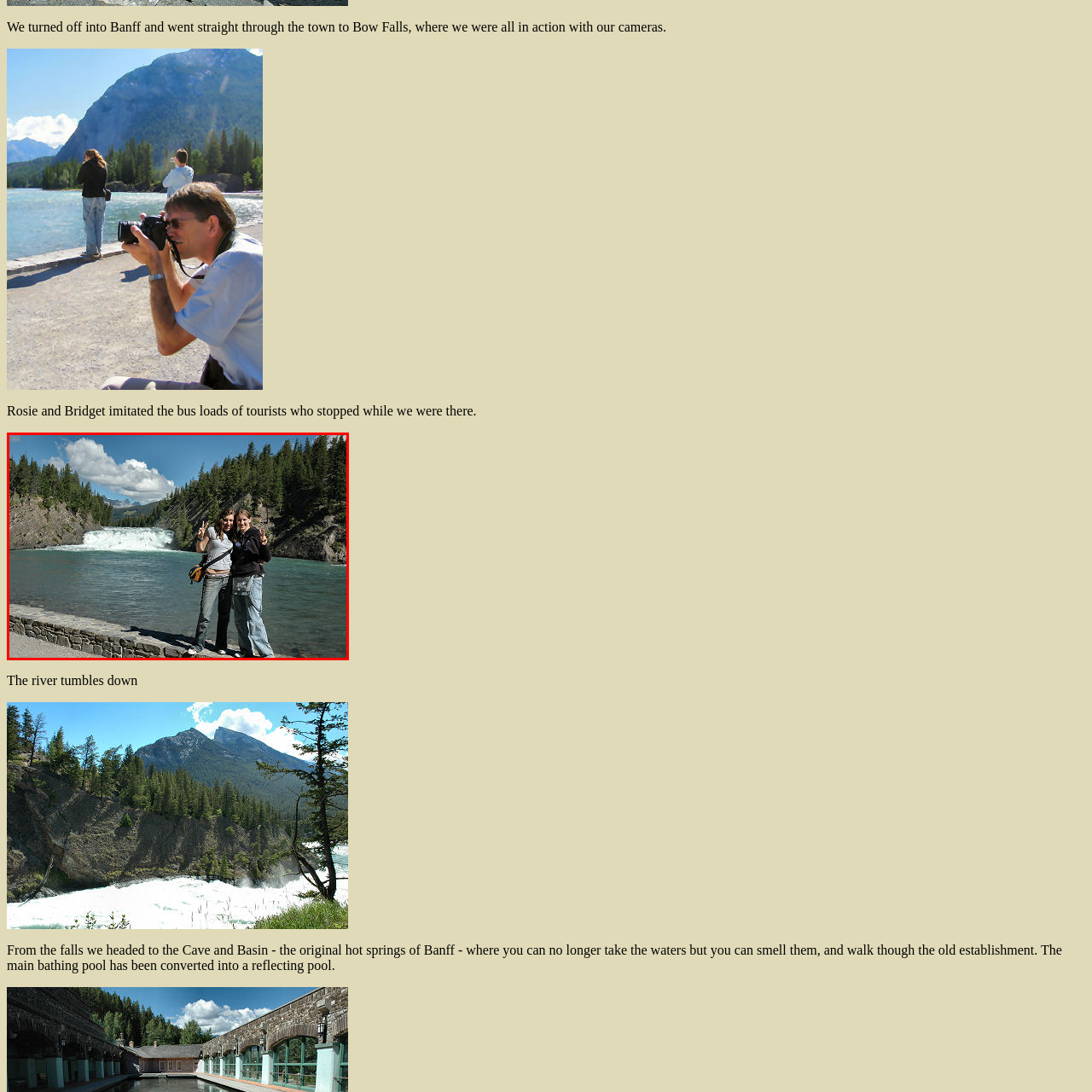Examine the contents within the red bounding box and respond with a single word or phrase: What type of trees line the banks of the river?

Pine trees